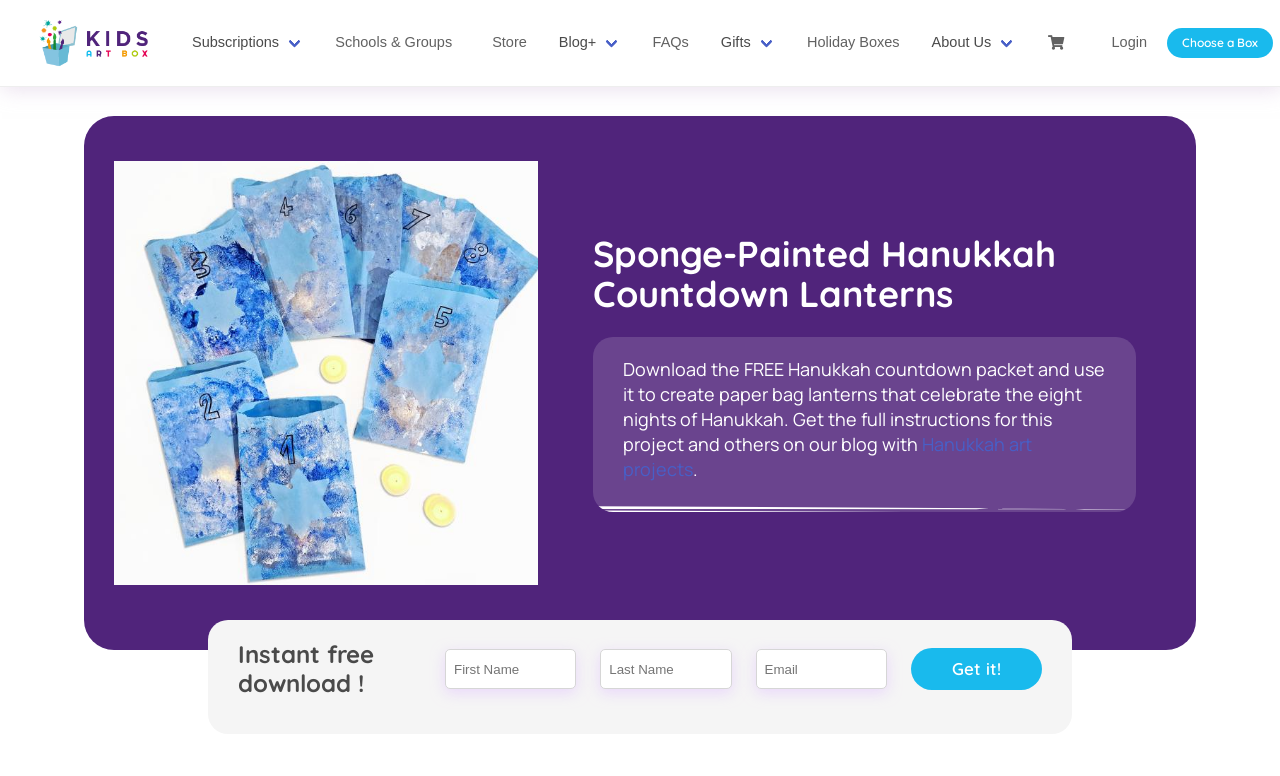Please provide the bounding box coordinates for the element that needs to be clicked to perform the instruction: "Click the 'Holiday Boxes' link". The coordinates must consist of four float numbers between 0 and 1, formatted as [left, top, right, bottom].

[0.615, 0.036, 0.718, 0.074]